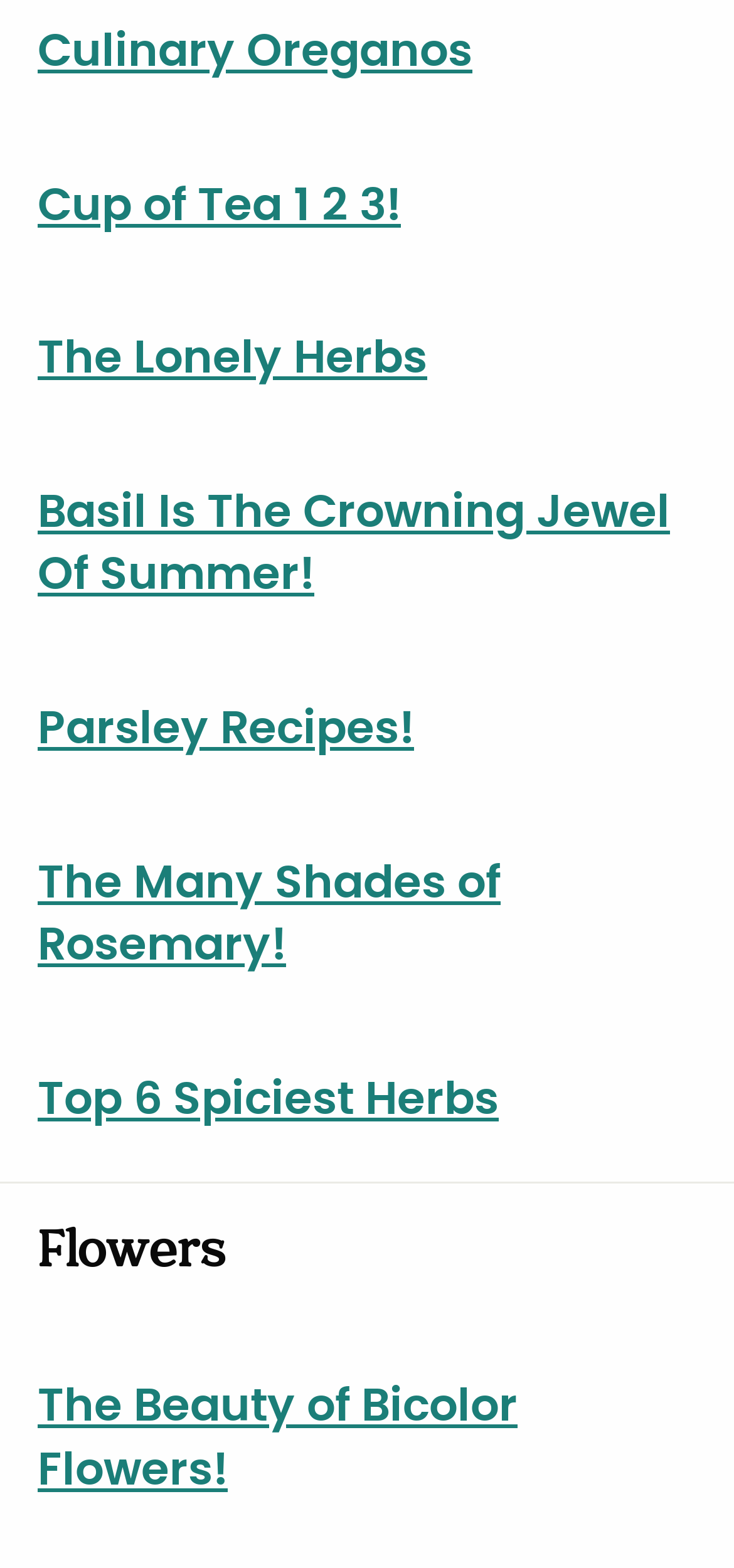Determine the bounding box coordinates for the region that must be clicked to execute the following instruction: "View AYA Bank Profile".

None